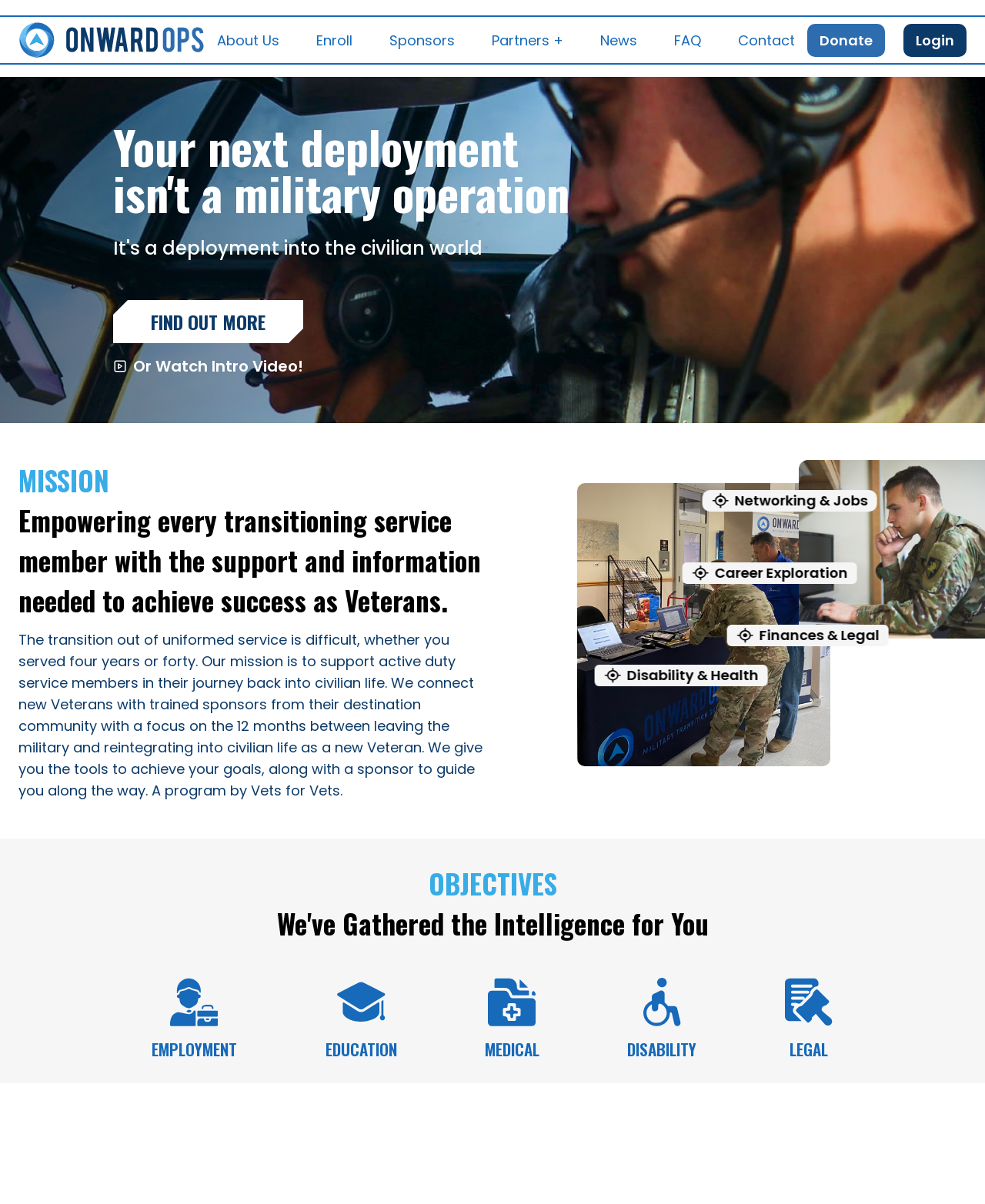Identify the bounding box for the UI element specified in this description: "employment". The coordinates must be four float numbers between 0 and 1, formatted as [left, top, right, bottom].

[0.154, 0.812, 0.241, 0.879]